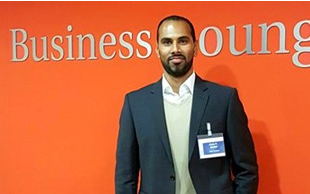Please give a concise answer to this question using a single word or phrase: 
What is the purpose of the name badge?

indicates presence at a professional event